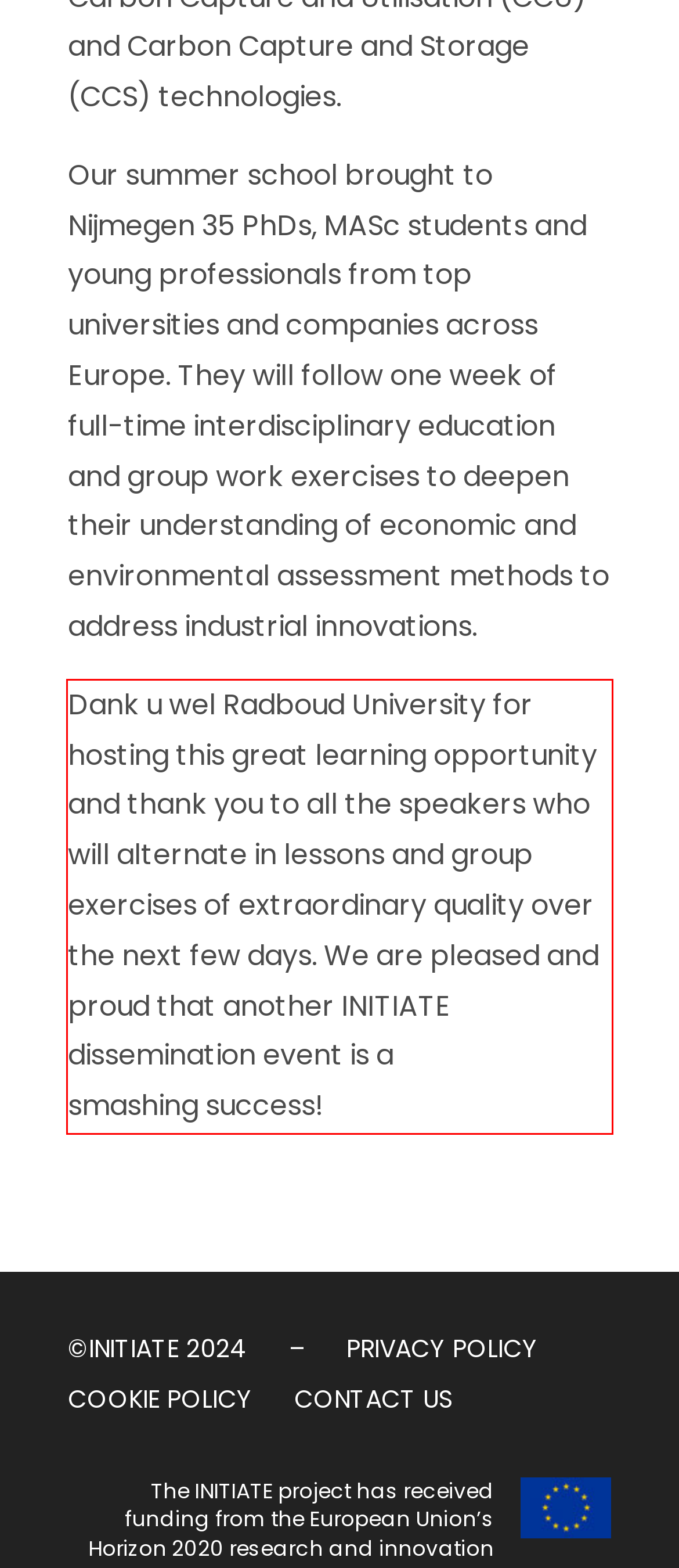You have a screenshot of a webpage with a red bounding box. Use OCR to generate the text contained within this red rectangle.

Dank u wel Radboud University for hosting this great learning opportunity and thank you to all the speakers who will alternate in lessons and group exercises of extraordinary quality over the next few days. We are pleased and proud that another INITIATE dissemination event is a smashing success!